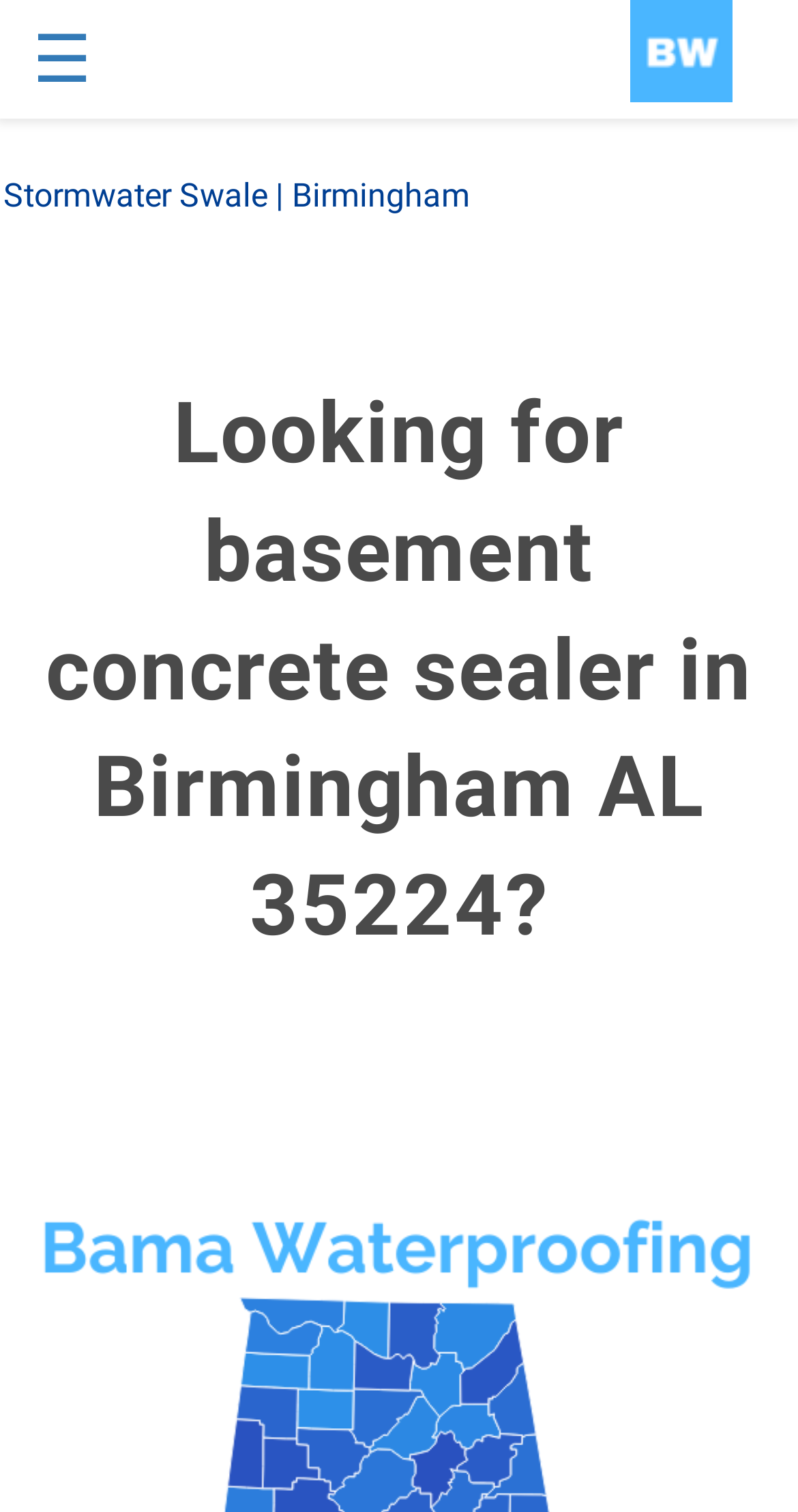Identify the bounding box for the UI element that is described as follows: "☰".

[0.041, 0.001, 0.156, 0.077]